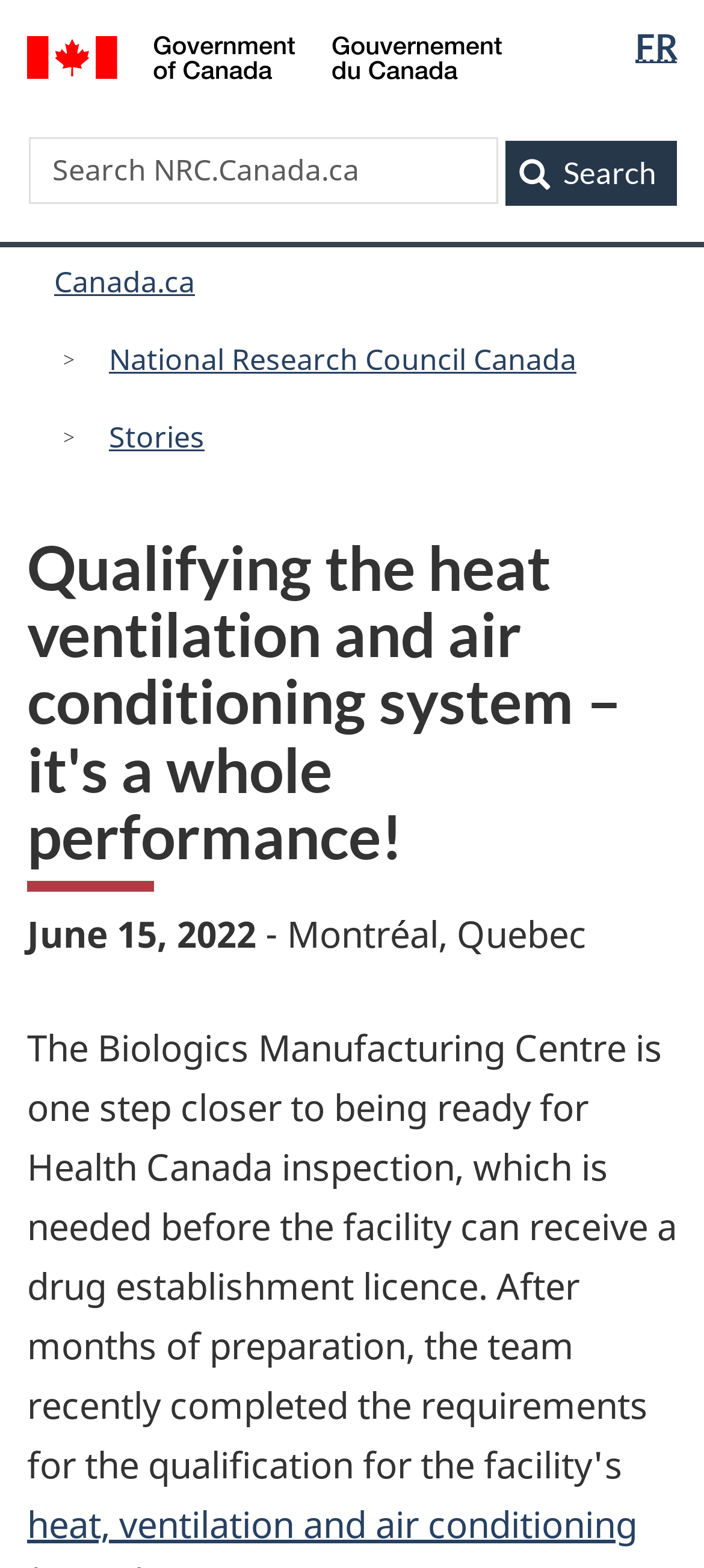Pinpoint the bounding box coordinates of the clickable element needed to complete the instruction: "Browse the Library by Scientific Names". The coordinates should be provided as four float numbers between 0 and 1: [left, top, right, bottom].

None